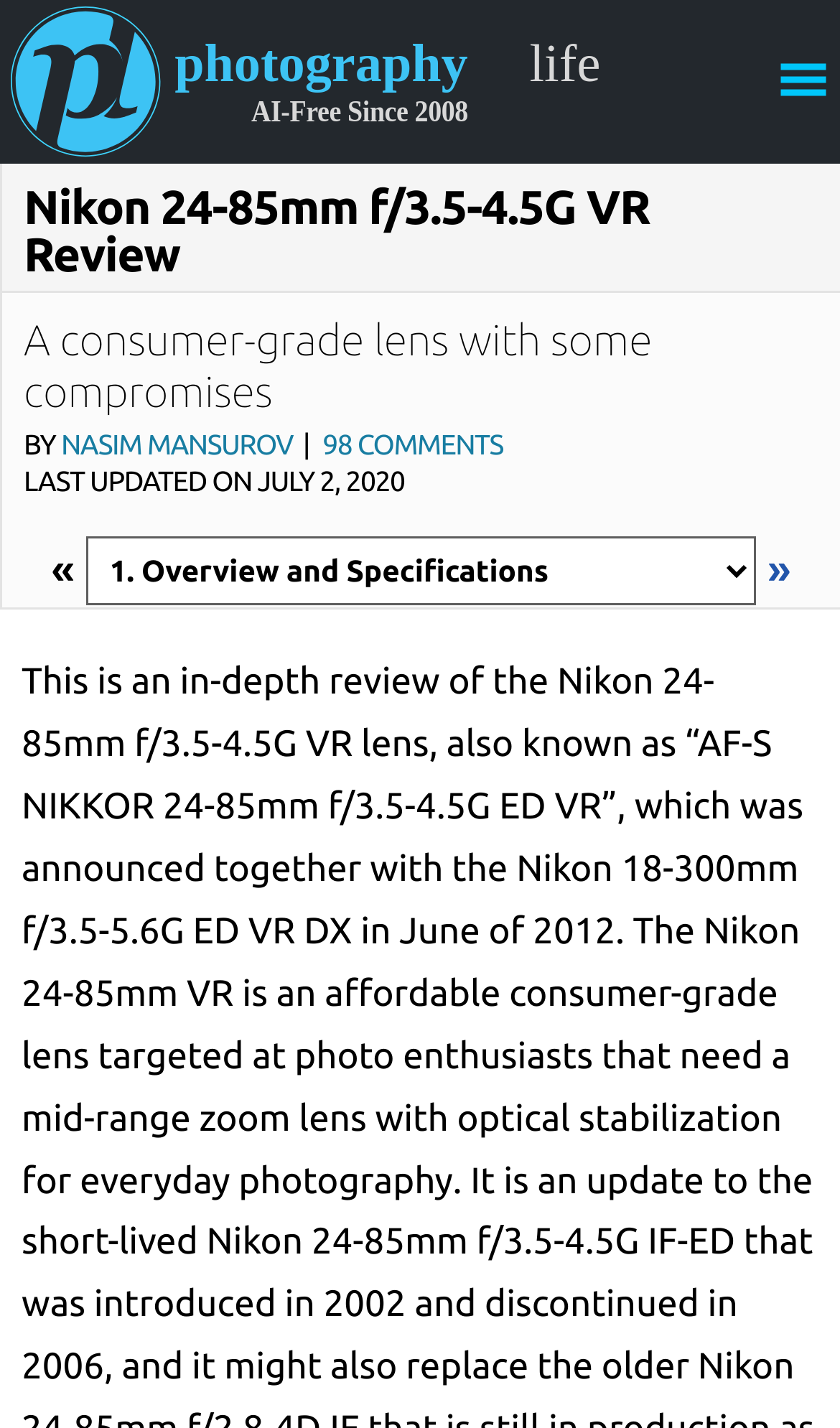Provide the bounding box coordinates of the HTML element this sentence describes: "Switch to desktopmobile view". The bounding box coordinates consist of four float numbers between 0 and 1, i.e., [left, top, right, bottom].

None